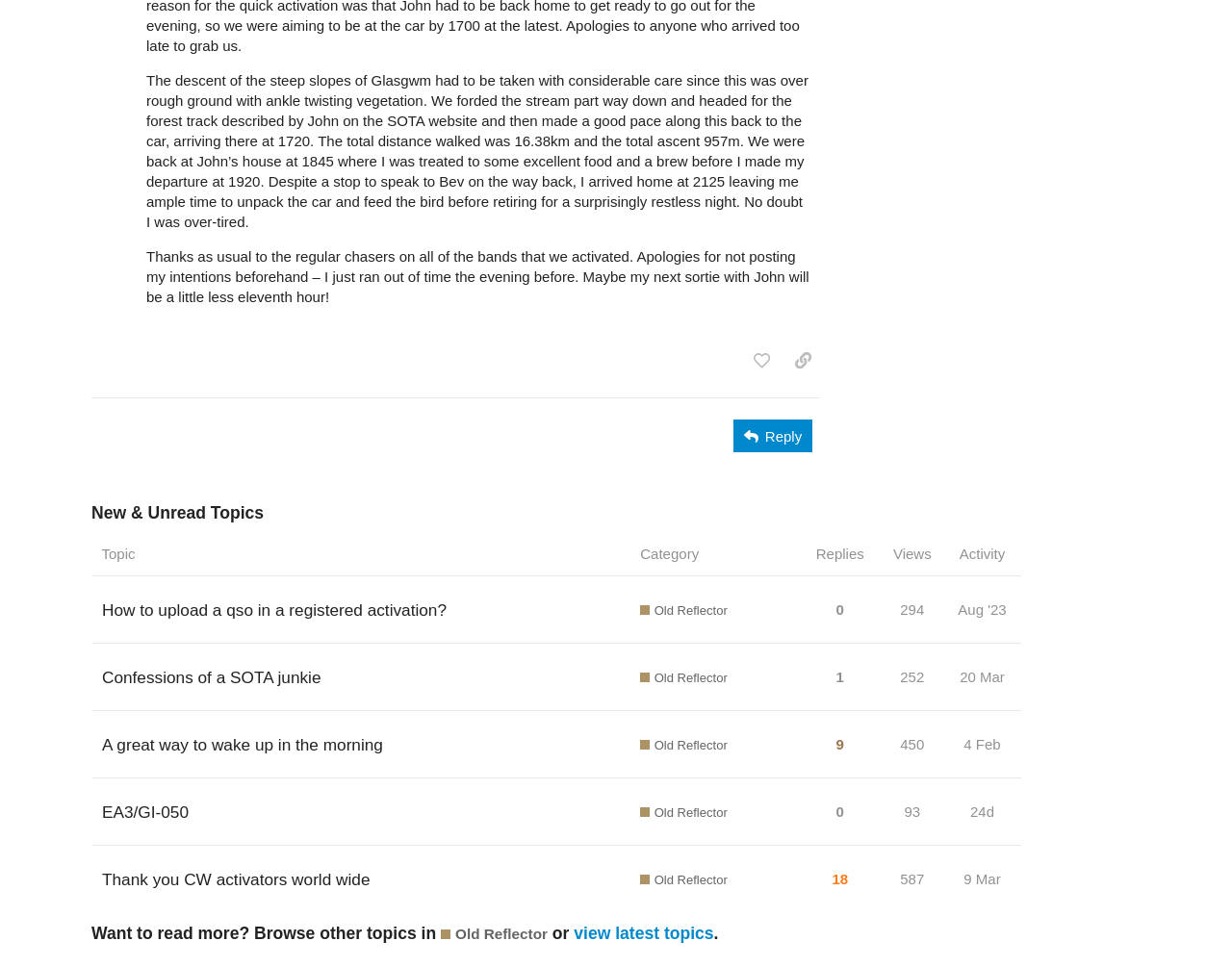Provide the bounding box coordinates for the area that should be clicked to complete the instruction: "view topic 'How to upload a qso in a registered activation?'".

[0.075, 0.608, 0.516, 0.665]